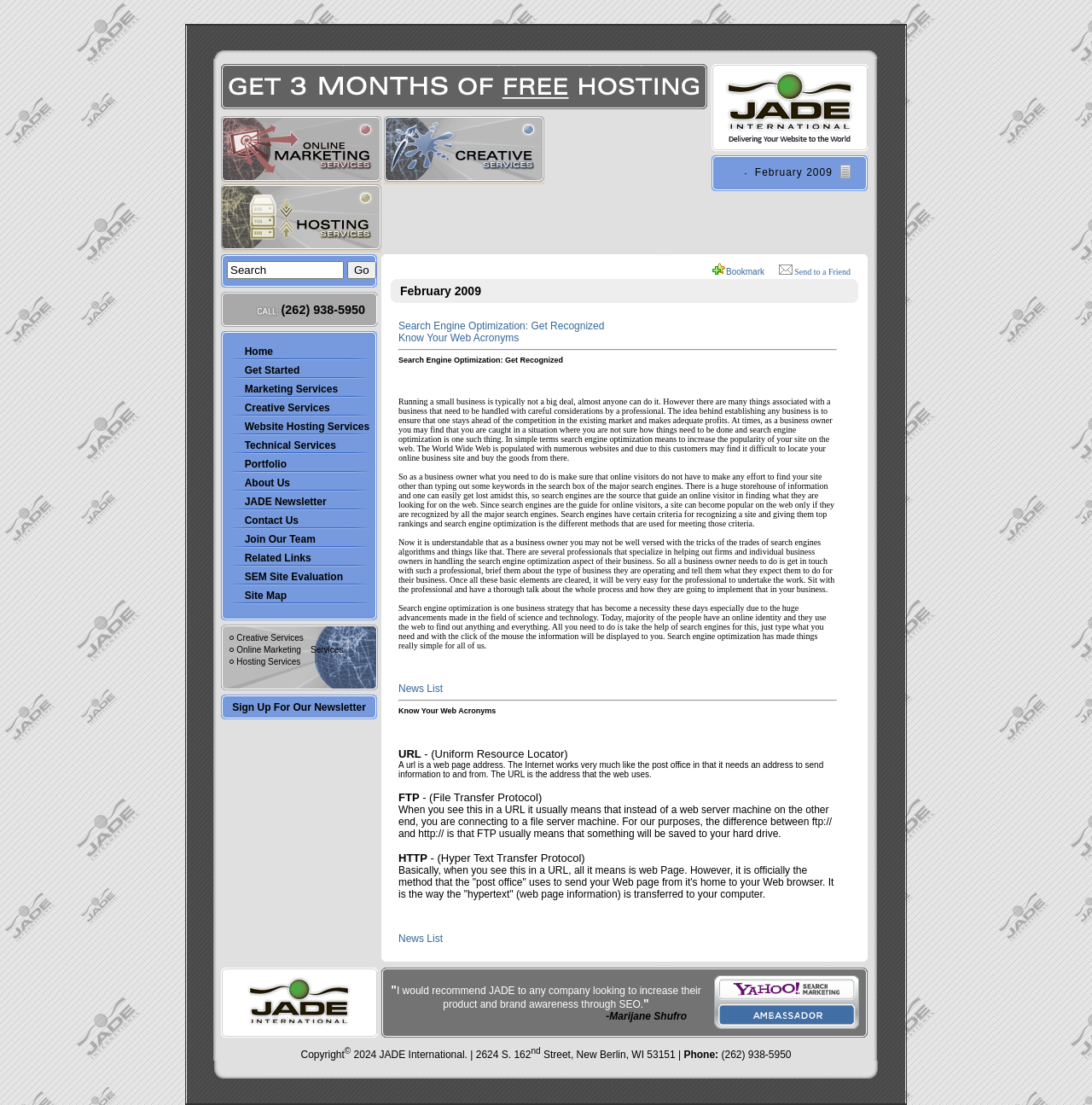Identify the bounding box coordinates necessary to click and complete the given instruction: "Search".

[0.208, 0.236, 0.315, 0.253]